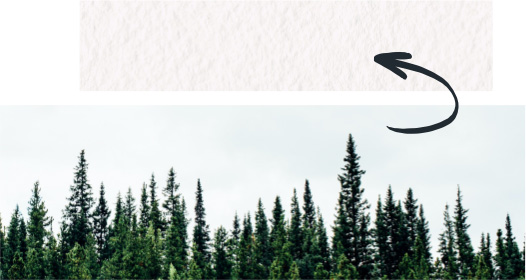What is the purpose of the artistic arrow in the image?
Using the details shown in the screenshot, provide a comprehensive answer to the question.

The artistic arrow in the image points from the paper to the forest, symbolizing the connection between responsible recycling and sustainable practices, and underscoring the importance of recycling in sustaining both paper supply and forest conservation efforts.